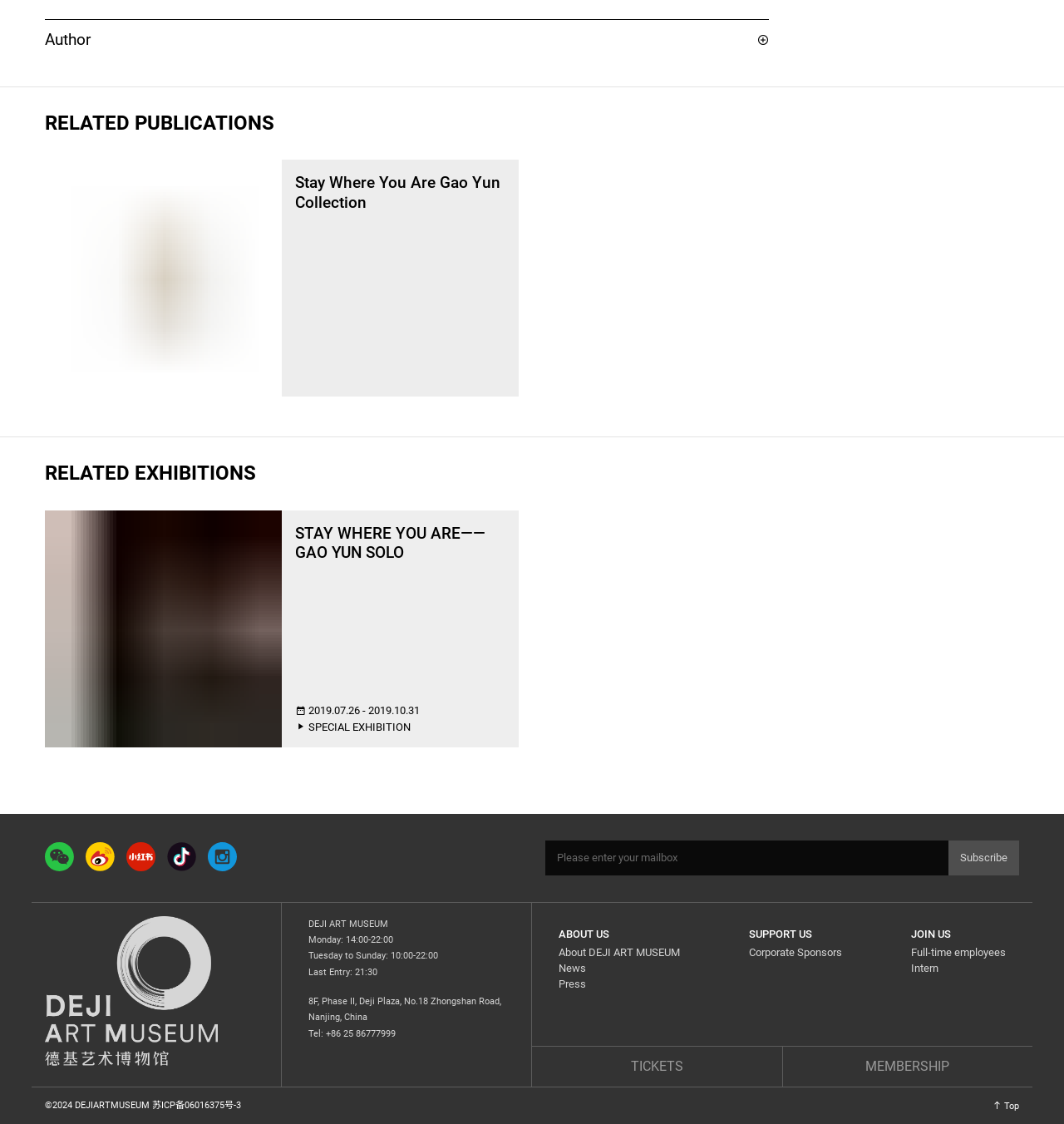What is the duration of the special exhibition?
Provide an in-depth answer to the question, covering all aspects.

The duration of the special exhibition can be found in the link element with the text ' 2019.07.26 - 2019.10.31  SPECIAL EXHIBITION', which is located in the 'RELATED EXHIBITIONS' section.